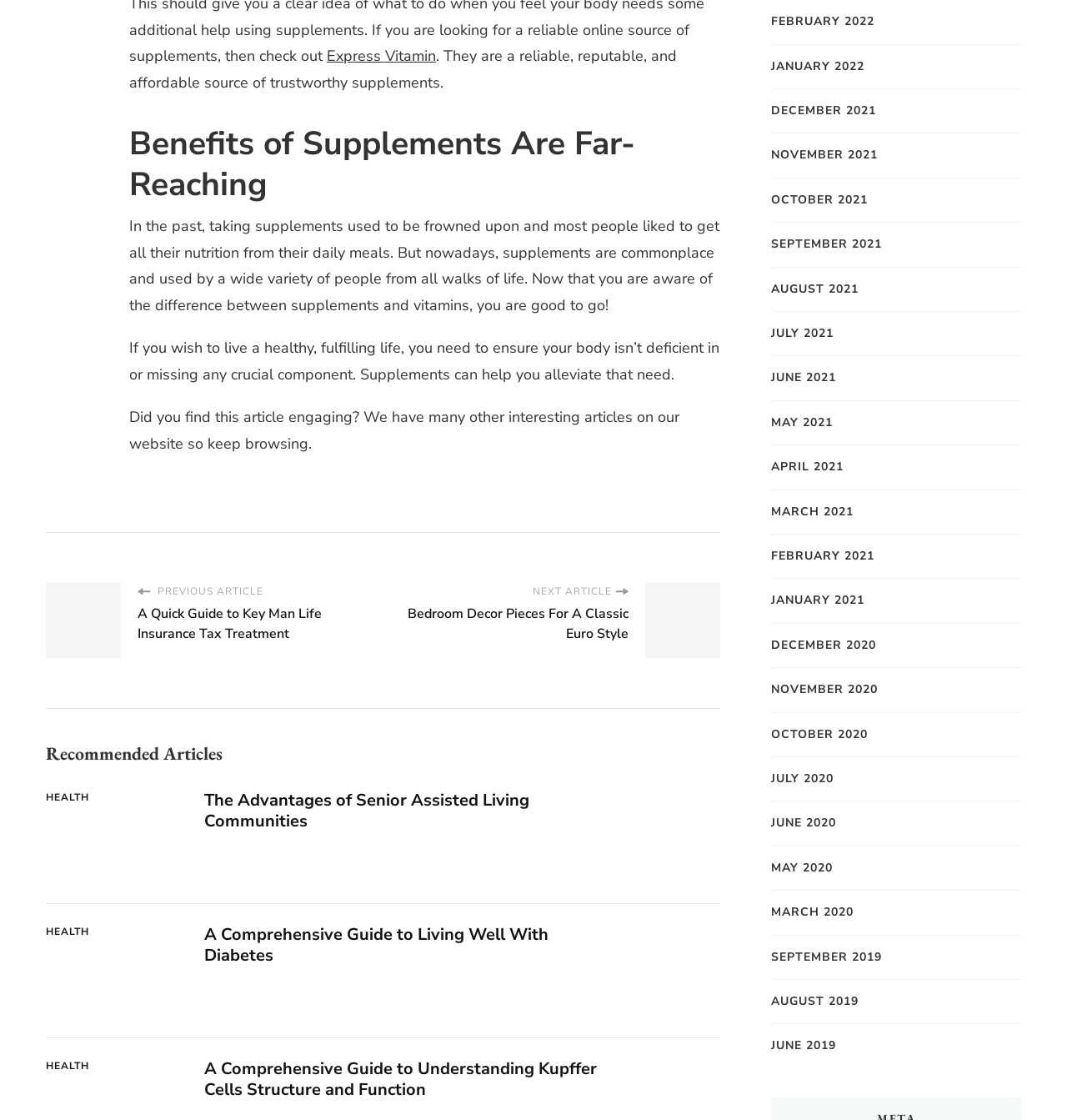Please give the bounding box coordinates of the area that should be clicked to fulfill the following instruction: "Search for events". The coordinates should be in the format of four float numbers from 0 to 1, i.e., [left, top, right, bottom].

None